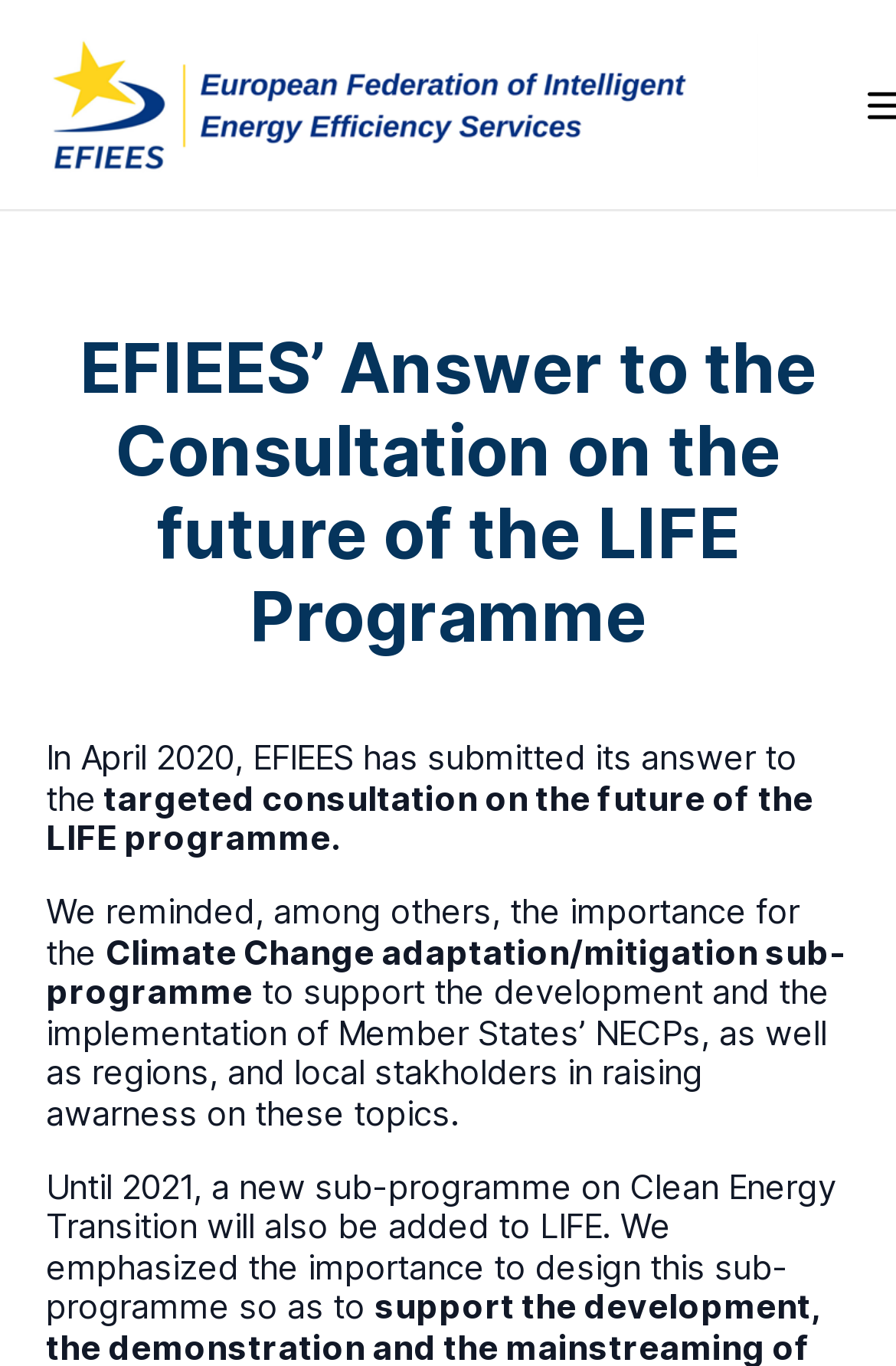Locate the primary heading on the webpage and return its text.

EFIEES’ Answer to the Consultation on the future of the LIFE Programme